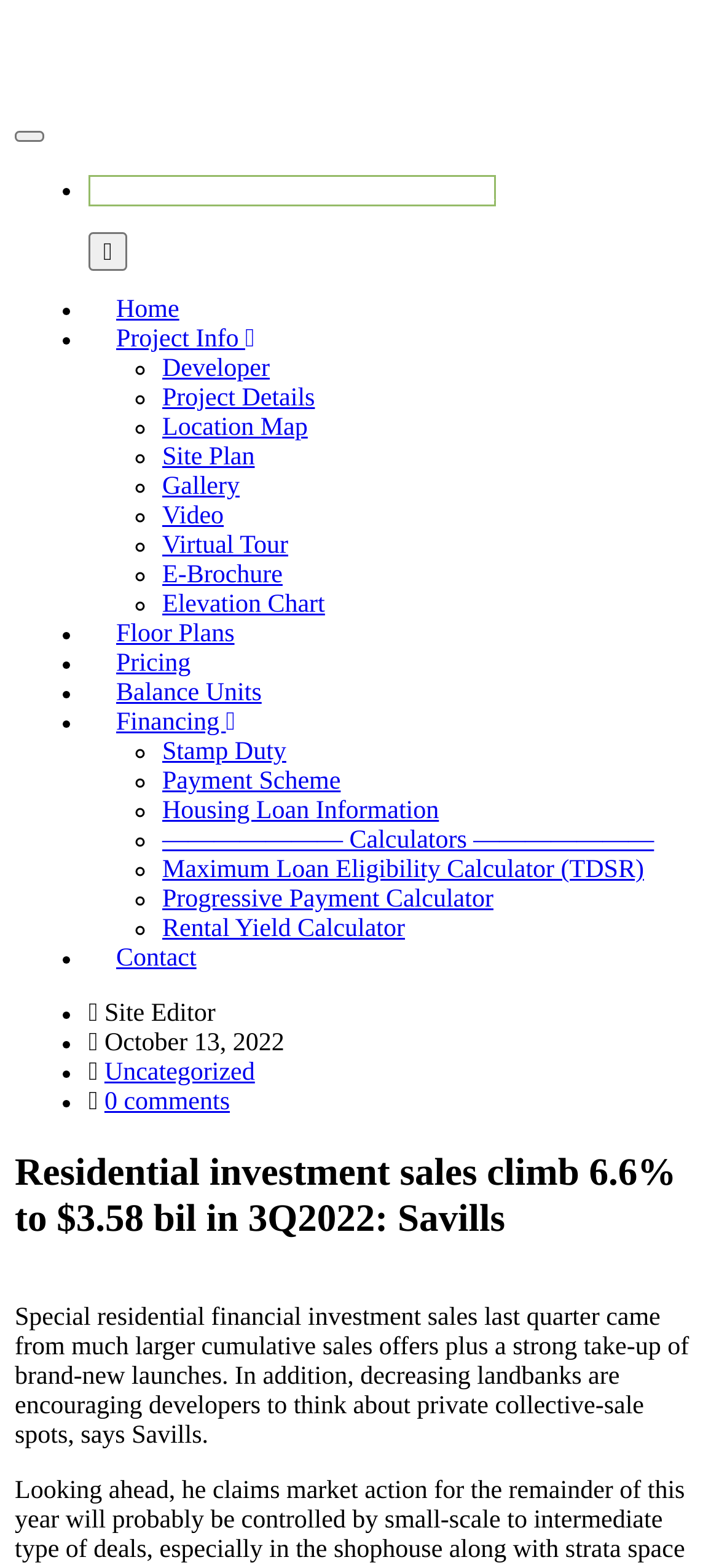What is the name of the condominium?
Please provide a comprehensive answer based on the visual information in the image.

The name of the condominium can be found in the logo at the top left corner of the webpage, which is 'TMW Maxwell™ by Chip Eng Seng and SingHaiYi'.